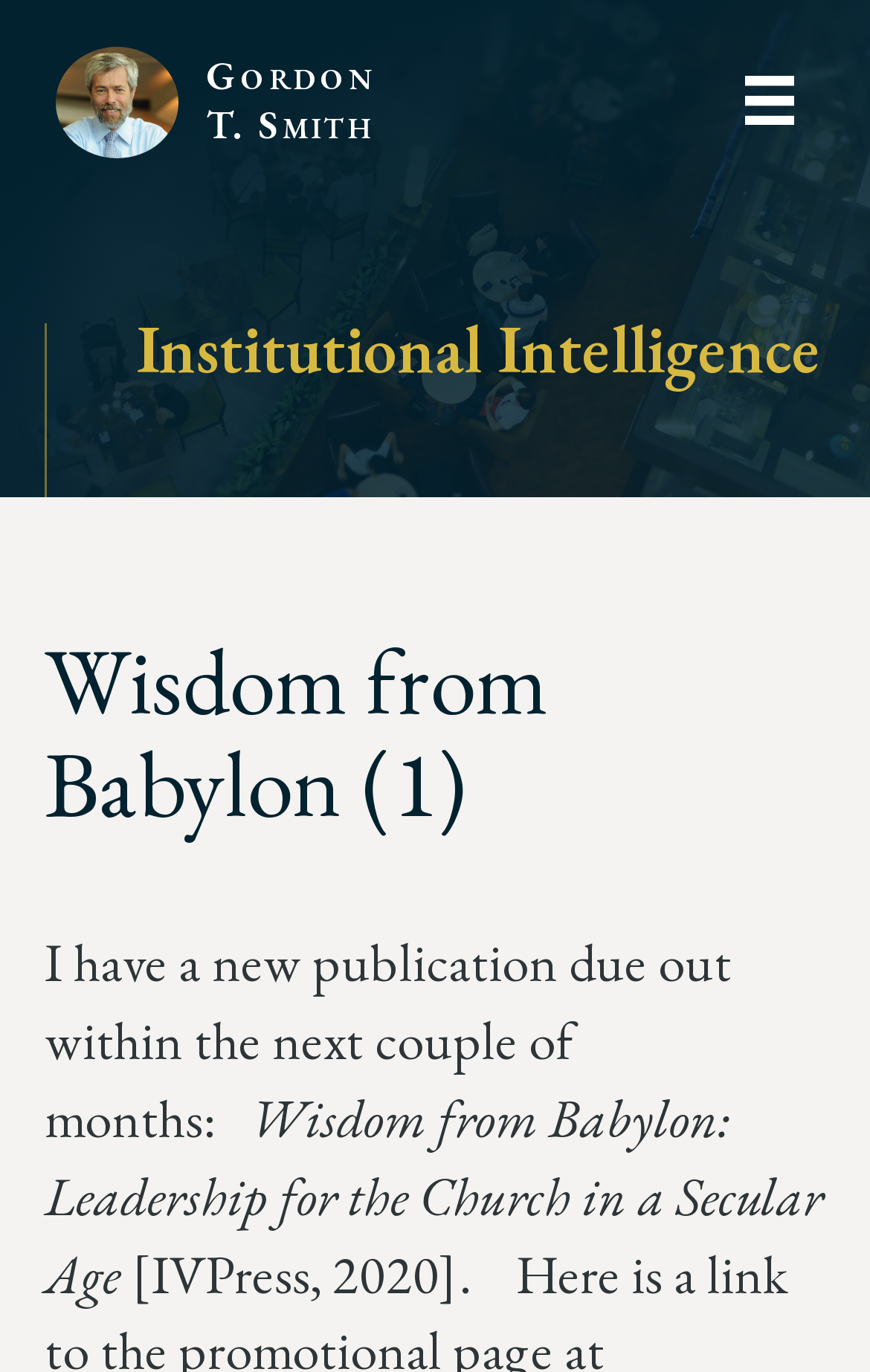Give a detailed account of the webpage, highlighting key information.

The webpage is about Gordon T. Smith's publication, "Wisdom from Babylon (1)". At the top left, there is a link to Gordon T. Smith's profile, accompanied by a small image of him. Below this, there is a button labeled "Mobile Menu" at the top right corner, which has a small icon next to it.

The main content of the page is divided into two sections. On the left, there is a heading "Institutional Intelligence" with a link to it. On the right, there is a heading "Wisdom from Babylon (1)" which is the title of the publication. Below this heading, there is a paragraph of text that announces the upcoming publication of the book, followed by the book's title and subtitle, "Wisdom from Babylon: Leadership for the Church in a Secular Age".